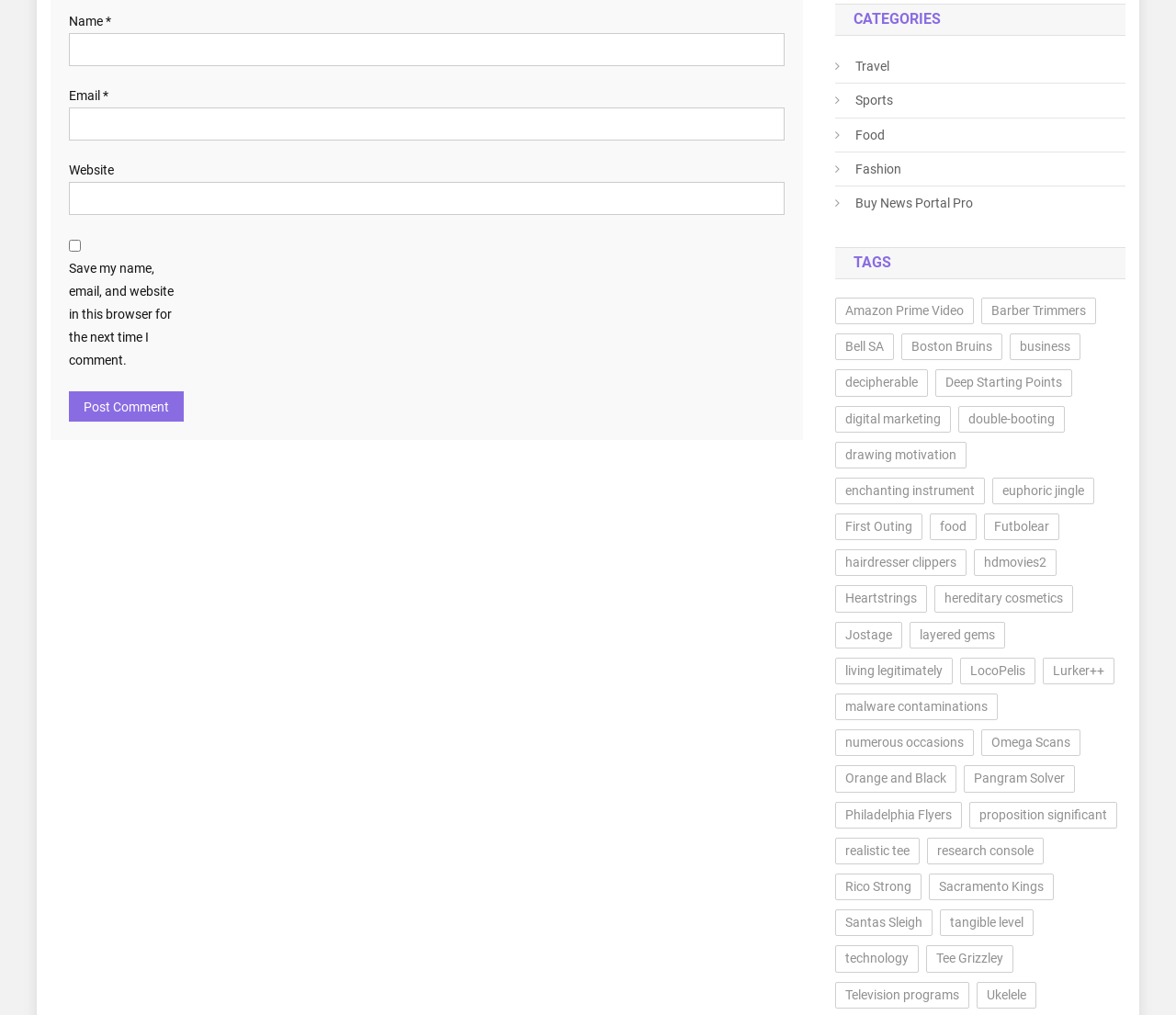Please determine the bounding box coordinates for the element with the description: "double-booting".

[0.815, 0.4, 0.906, 0.426]